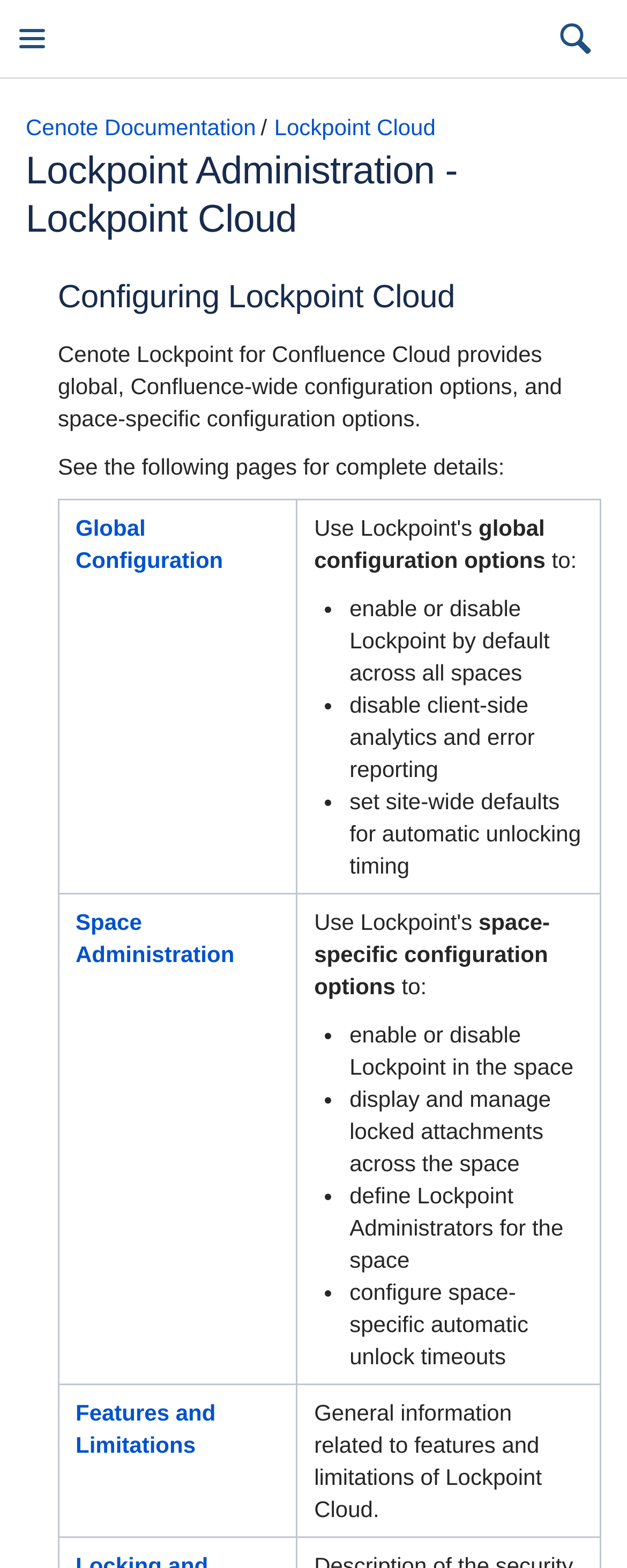What is the purpose of Global Configuration?
Examine the image closely and answer the question with as much detail as possible.

The Global Configuration option in Lockpoint Cloud allows administrators to enable or disable Lockpoint by default across all spaces, as well as set site-wide defaults for automatic unlocking timing and disable client-side analytics and error reporting.